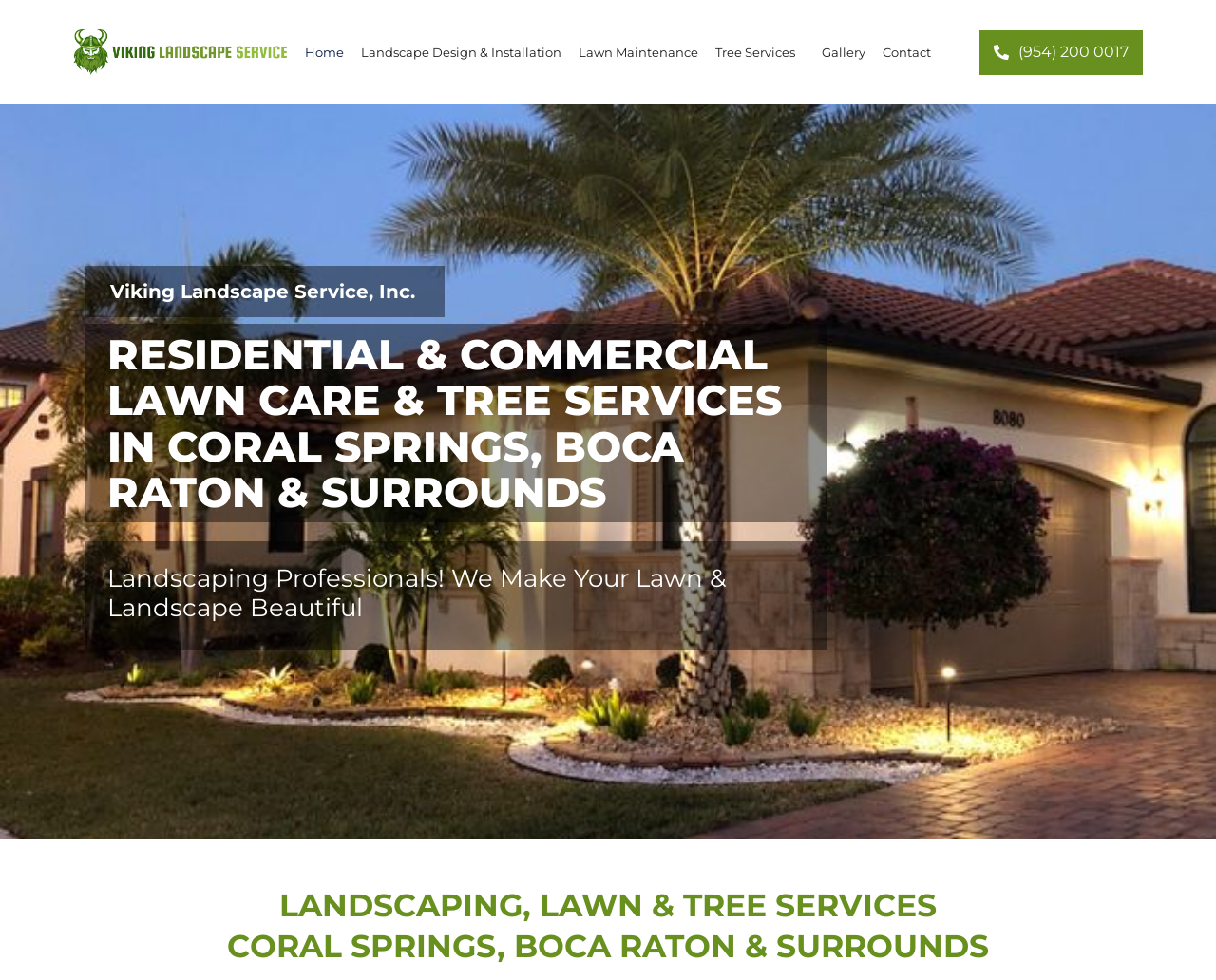Give a short answer to this question using one word or a phrase:
What is the purpose of the company?

To make lawns and landscapes beautiful